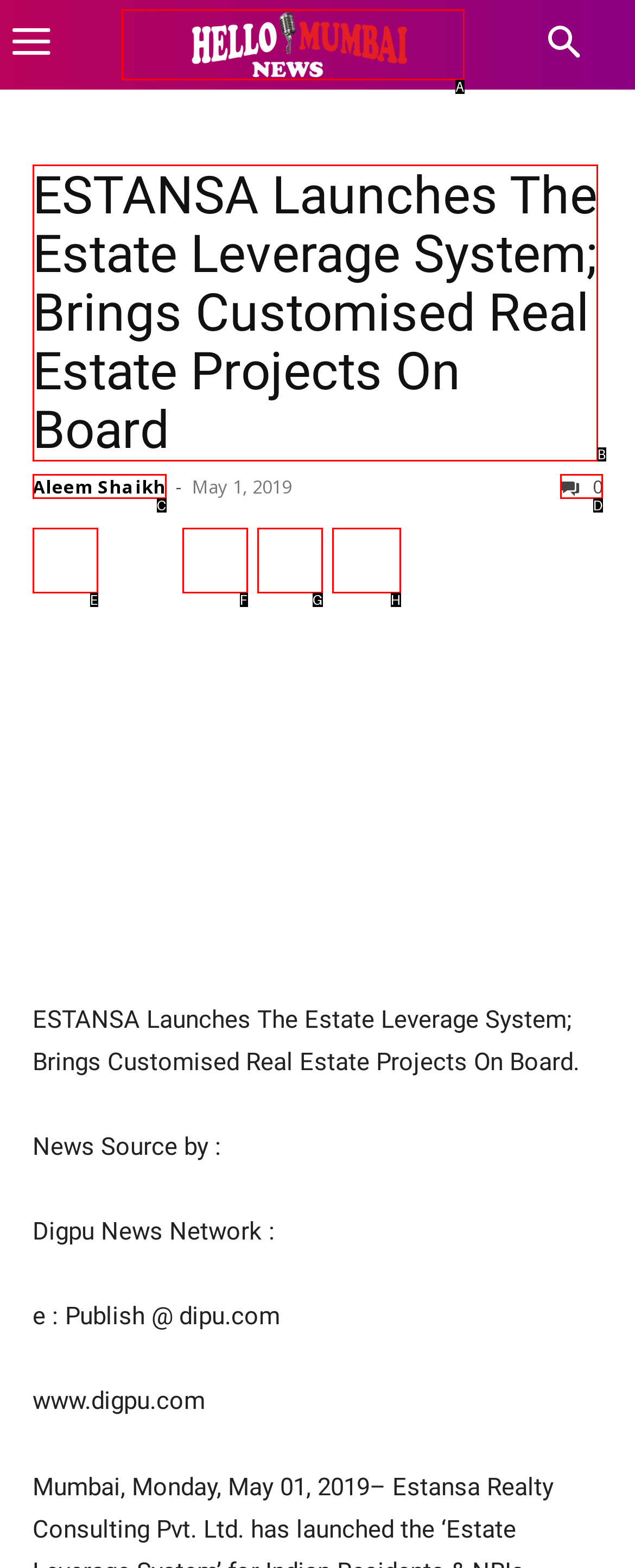From the given options, choose the one to complete the task: Click the logo
Indicate the letter of the correct option.

A